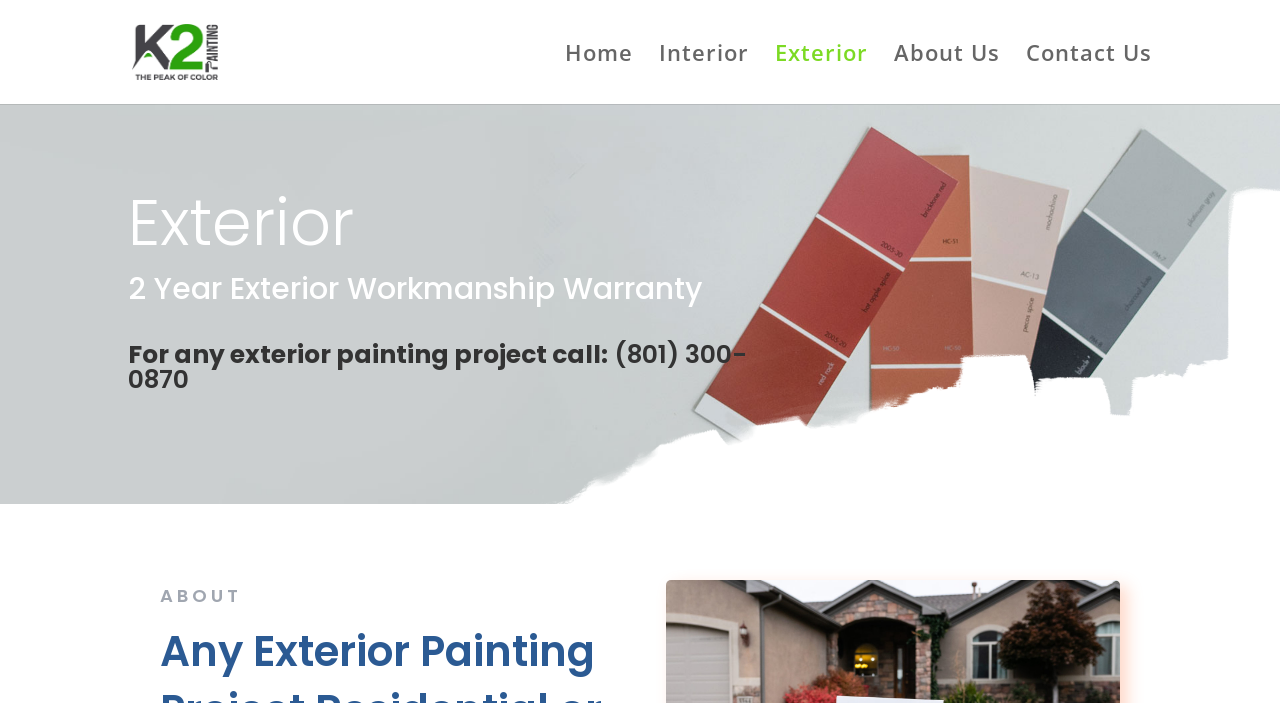Answer succinctly with a single word or phrase:
What is the phone number for exterior painting projects?

(801) 300-0870